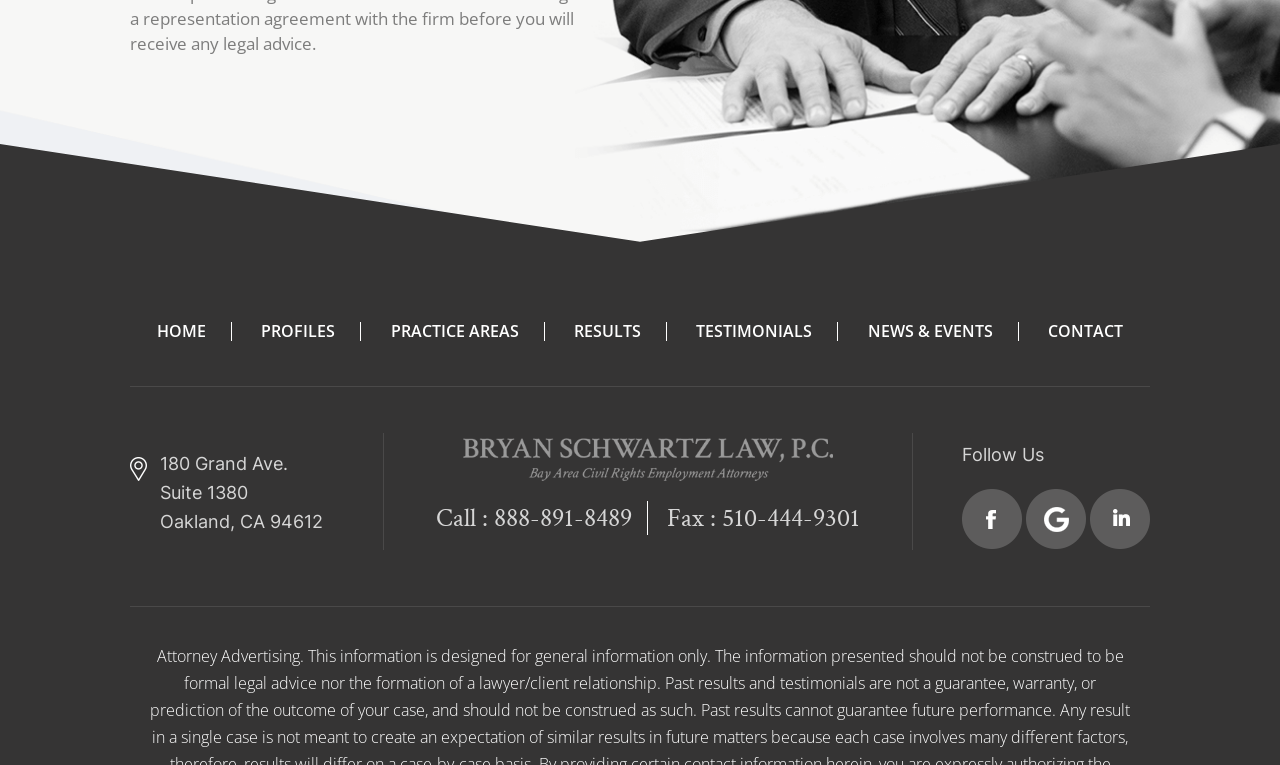Find the bounding box coordinates of the area to click in order to follow the instruction: "Click Contact Us".

None